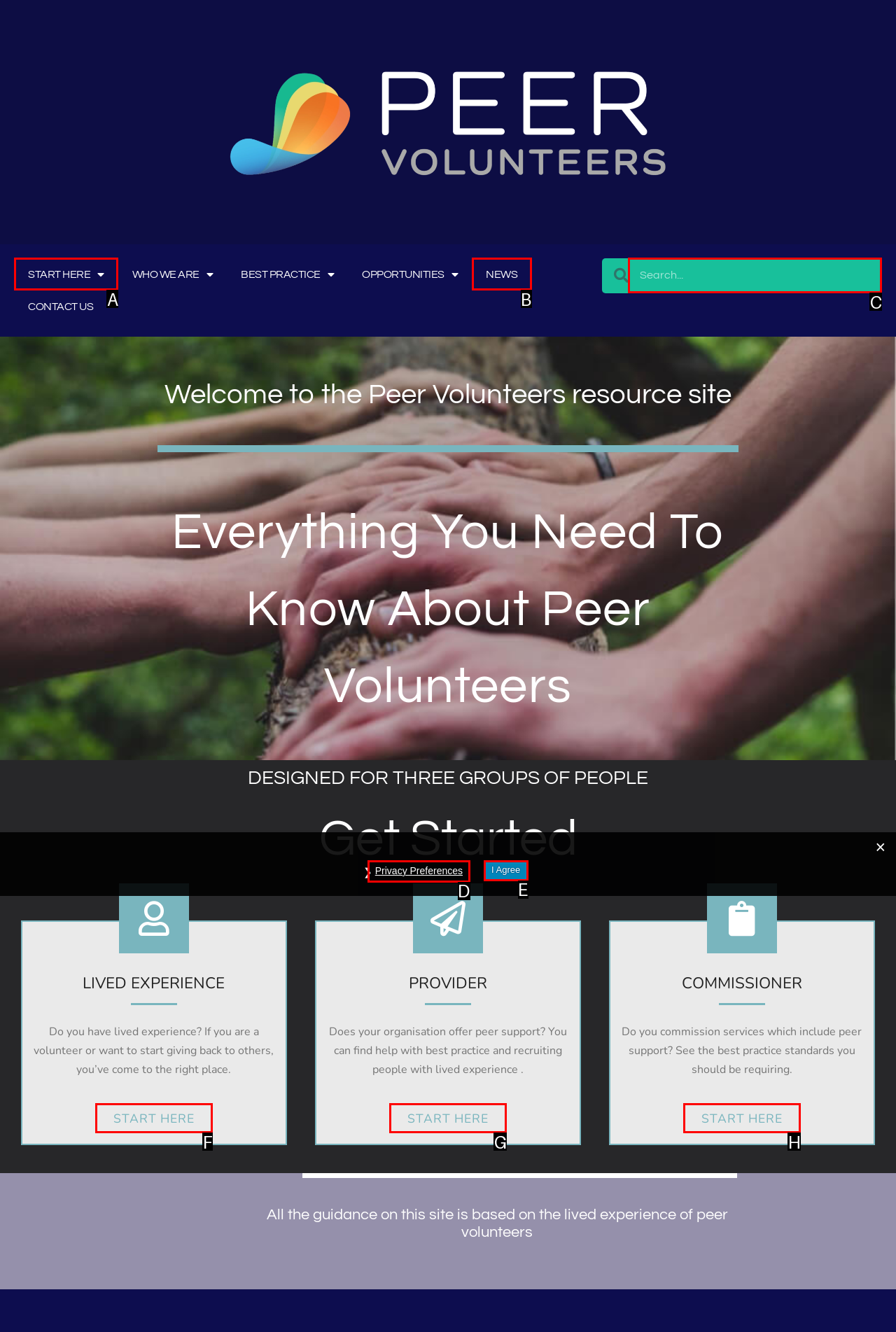Which UI element corresponds to this description: Start Here
Reply with the letter of the correct option.

H